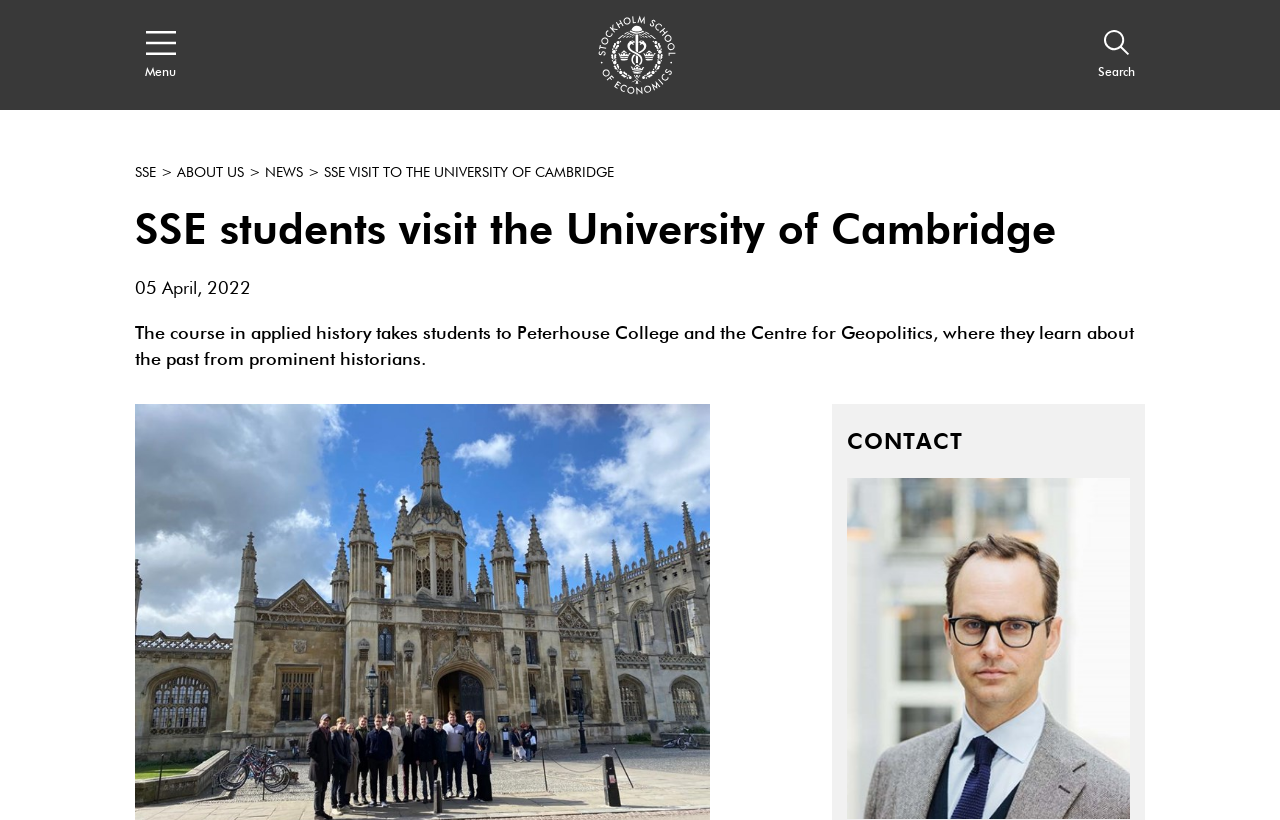Give a detailed overview of the webpage's appearance and contents.

The webpage is about SSE students visiting the University of Cambridge. At the top left, there is a button to open the navigation menu, accompanied by a small image. To the right of the button, there is a link with an image, and further to the right, there is a search link with an image. Below these elements, there are several links, including "SSE", "ABOUT US", "NEWS", and "SSE VISIT TO THE UNIVERSITY OF CAMBRIDGE", which is the main topic of the page.

The main content of the page is headed by "SSE students visit the University of Cambridge", followed by the date "05 April, 2022". Below the date, there is a paragraph describing the course in applied history, where students learn about the past from prominent historians at Peterhouse College and the Centre for Geopolitics.

At the bottom right of the page, there is a section headed by "CONTACT", accompanied by a large image of Rikard Westerberg.